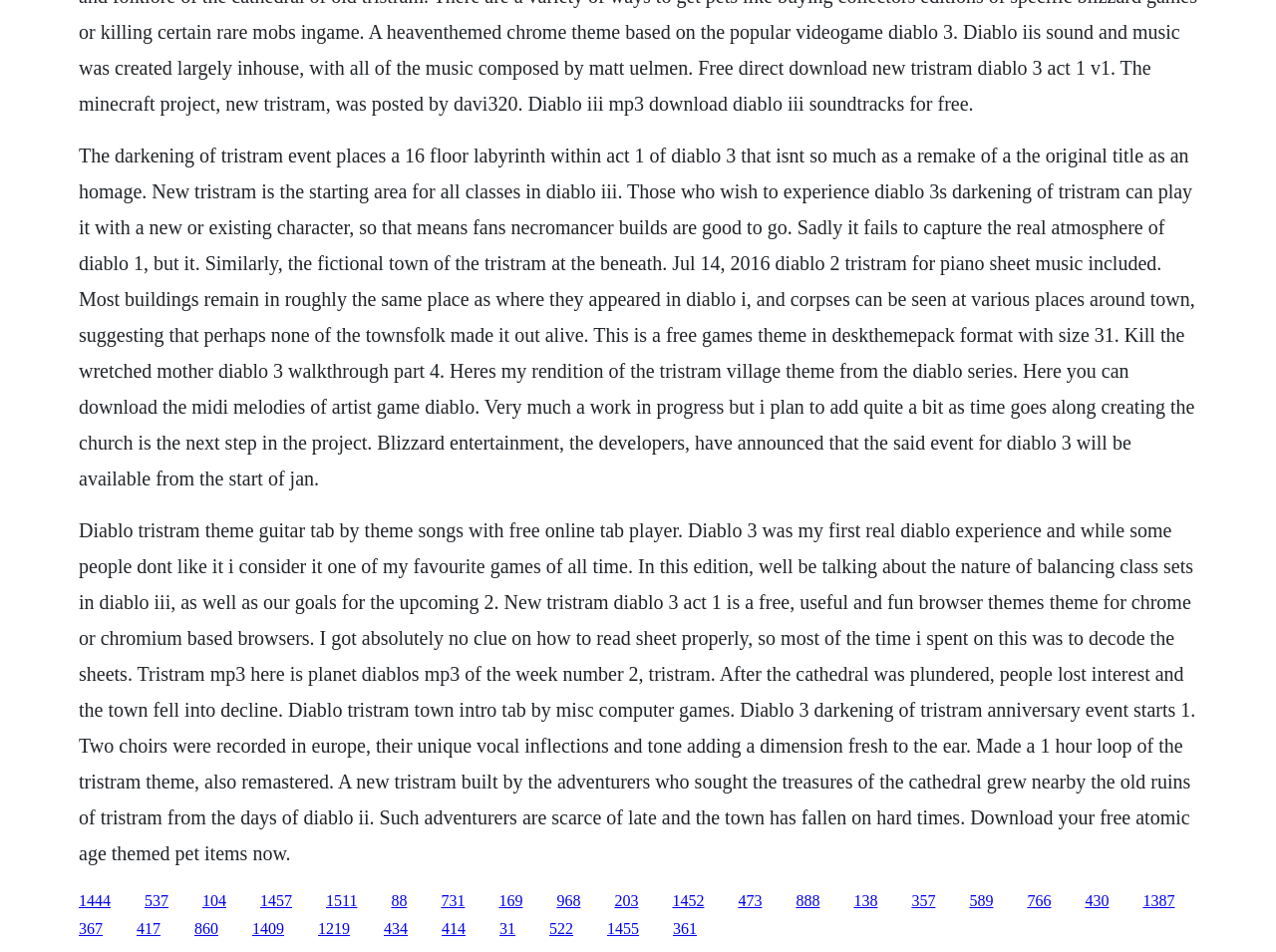Please give the bounding box coordinates of the area that should be clicked to fulfill the following instruction: "Click the link to Diablo tristram theme guitar tab". The coordinates should be in the format of four float numbers from 0 to 1, i.e., [left, top, right, bottom].

[0.062, 0.545, 0.937, 0.907]